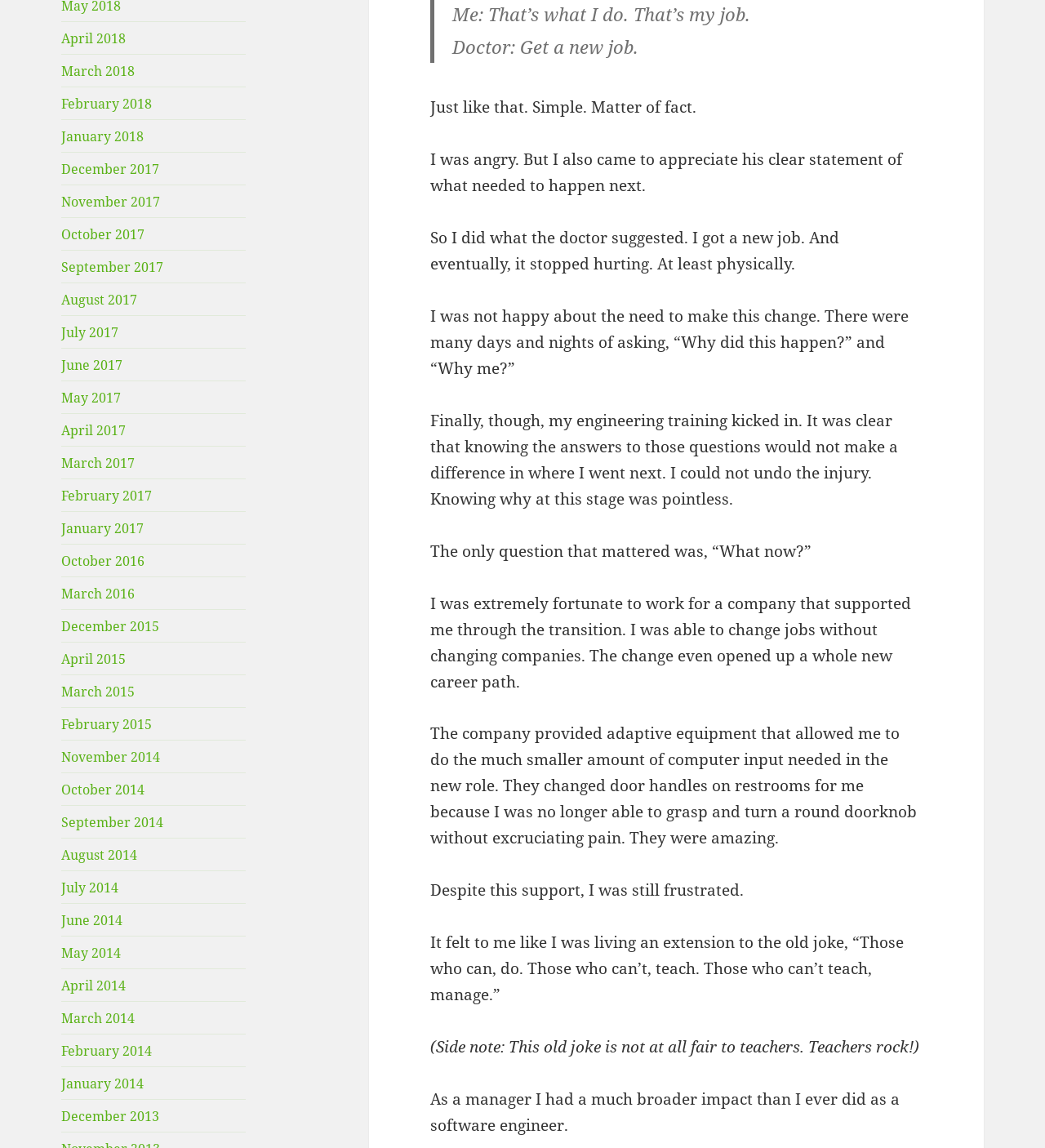What is the author's previous job?
Look at the image and respond with a one-word or short-phrase answer.

Software engineer